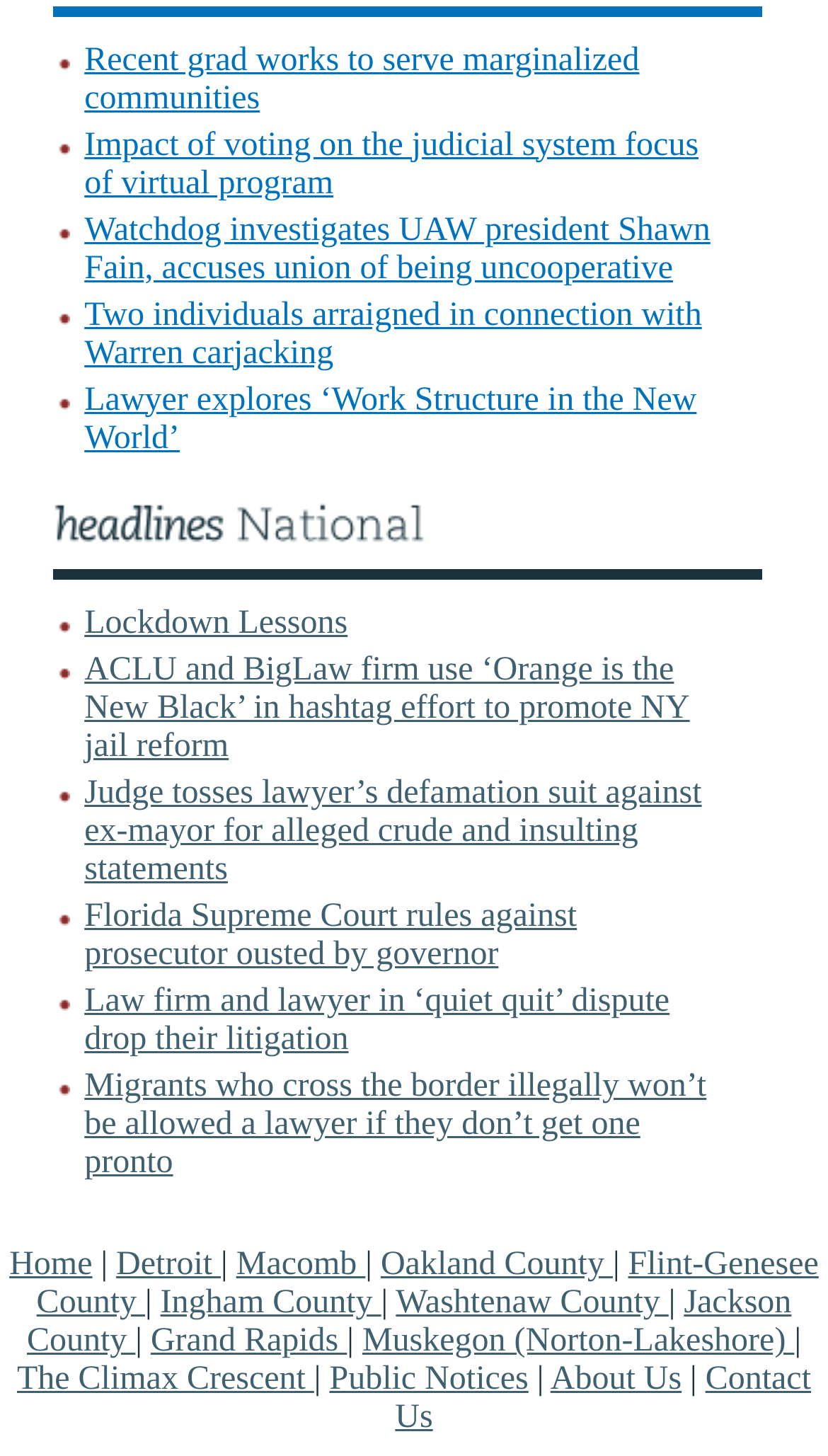Provide a brief response in the form of a single word or phrase:
How many links are there in the top navigation bar?

9